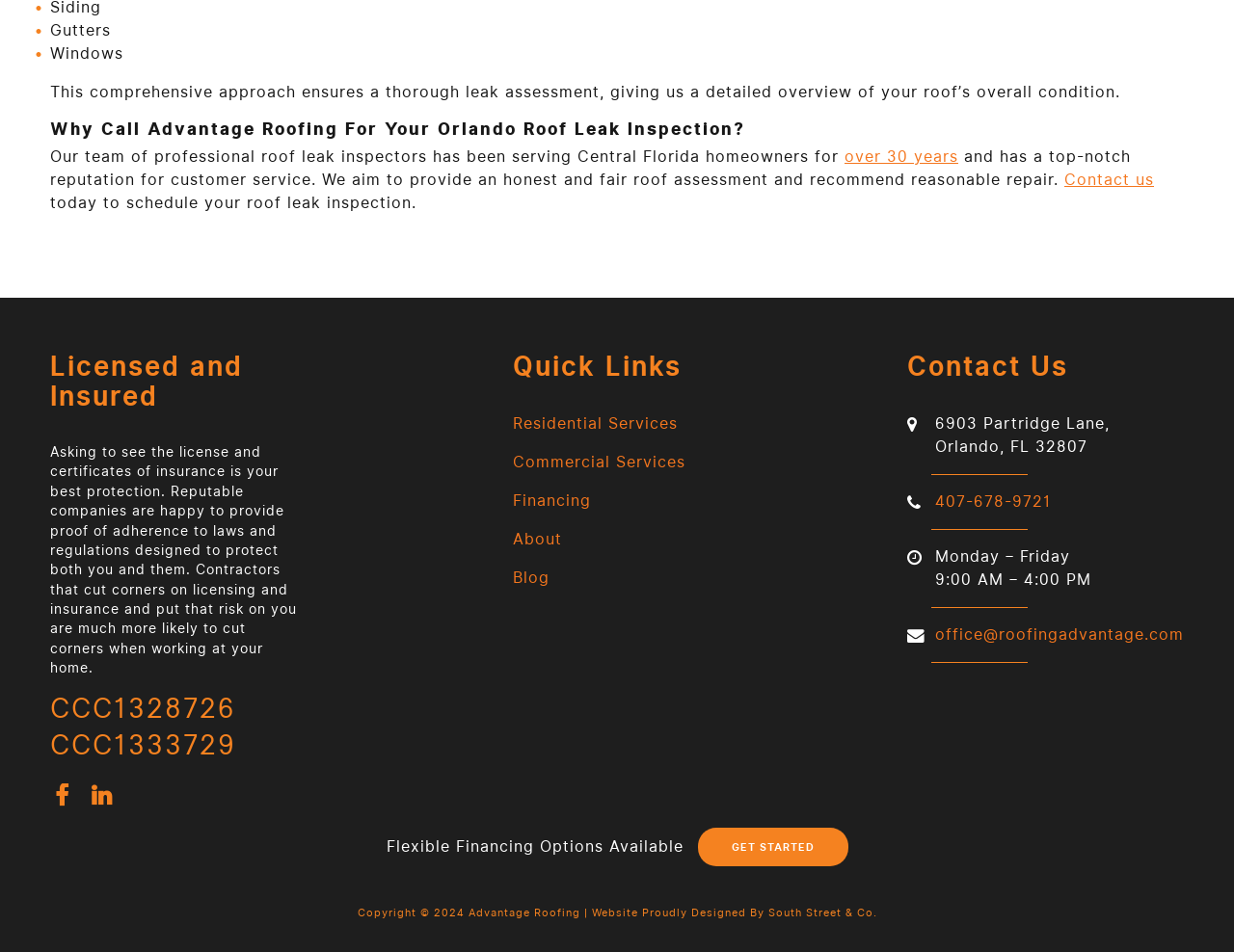Use a single word or phrase to answer the question: 
What is the company's name?

Advantage Roofing